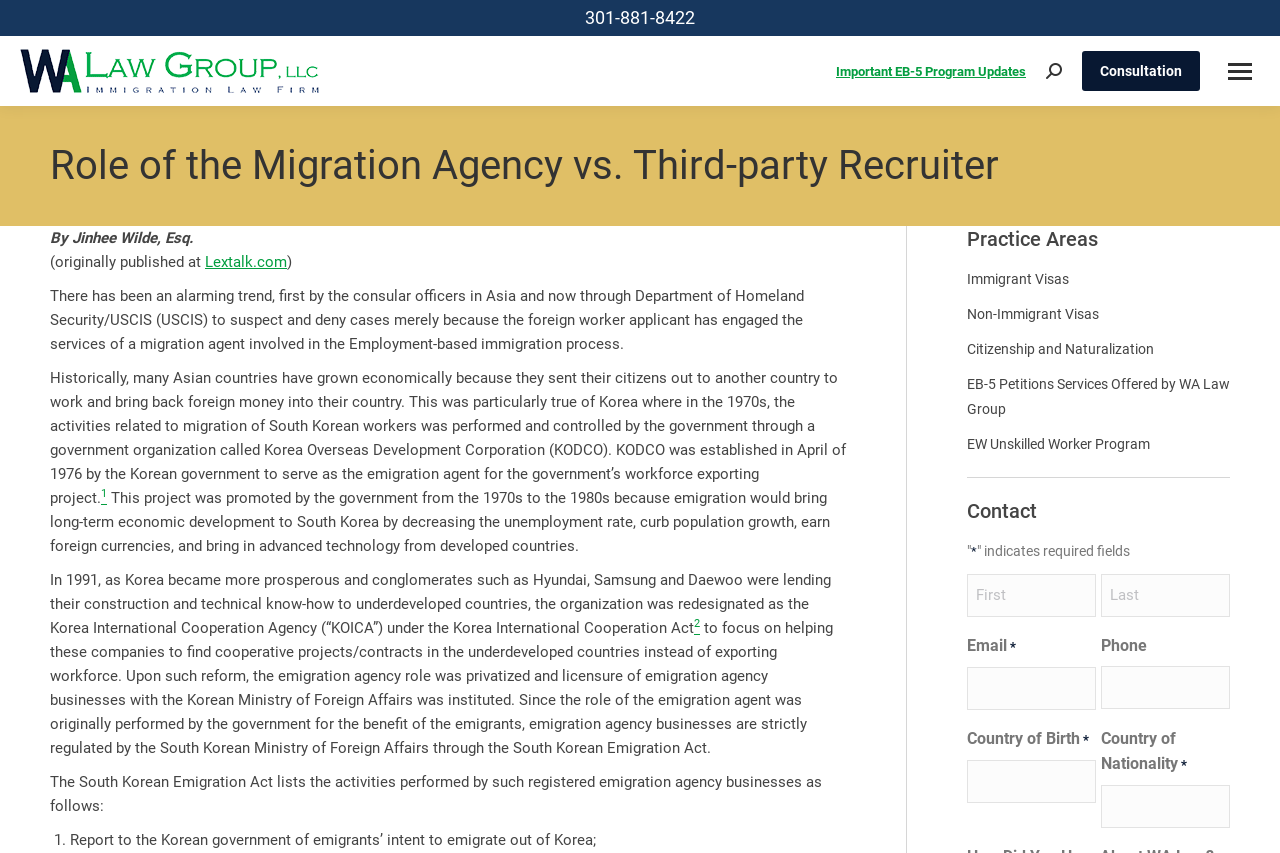Specify the bounding box coordinates of the region I need to click to perform the following instruction: "Get help for an addict in Belton, South Carolina". The coordinates must be four float numbers in the range of 0 to 1, i.e., [left, top, right, bottom].

None